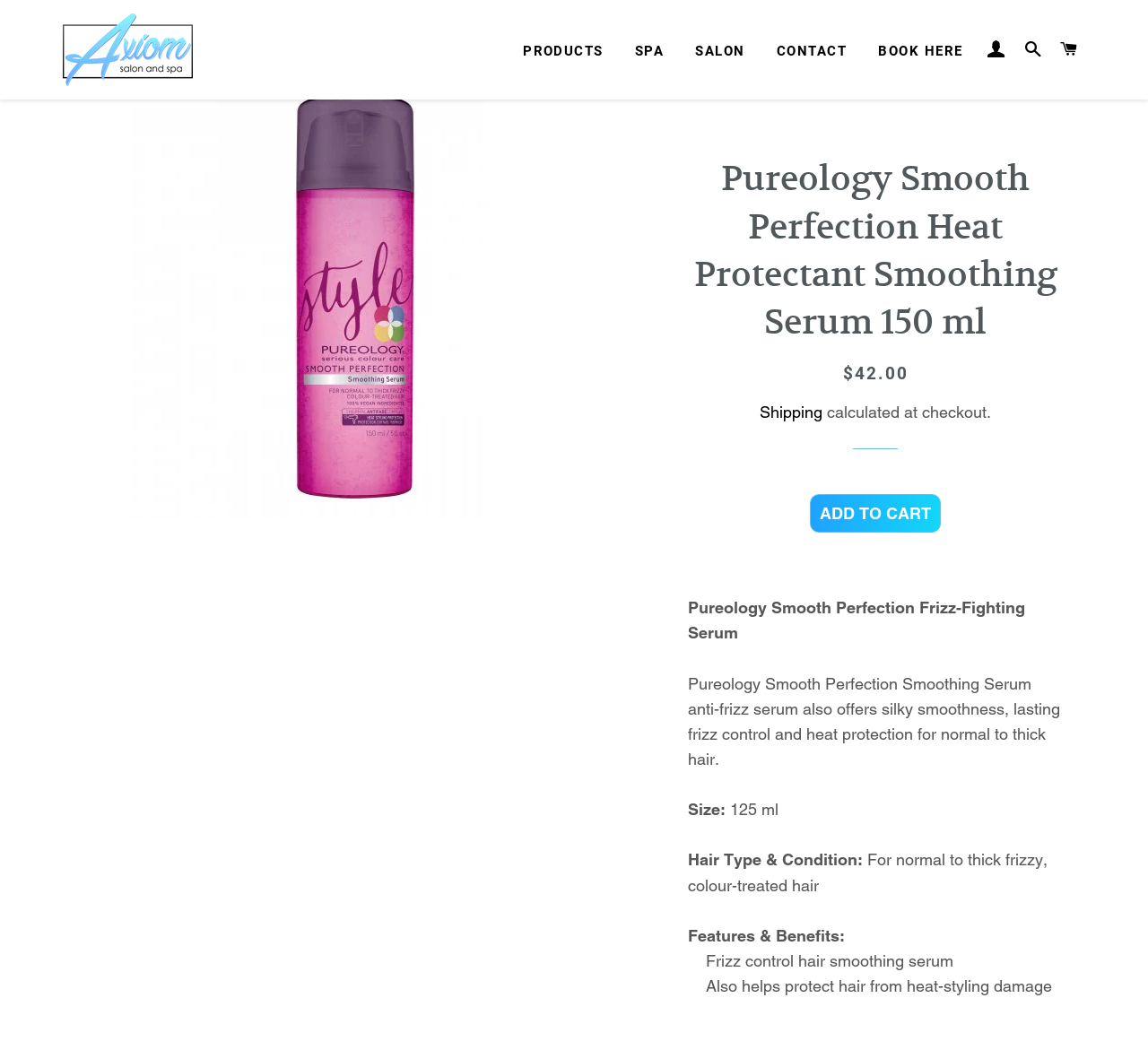Please find the bounding box for the following UI element description. Provide the coordinates in (top-left x, top-left y, bottom-right x, bottom-right y) format, with values between 0 and 1: Add to Cart

[0.706, 0.47, 0.82, 0.507]